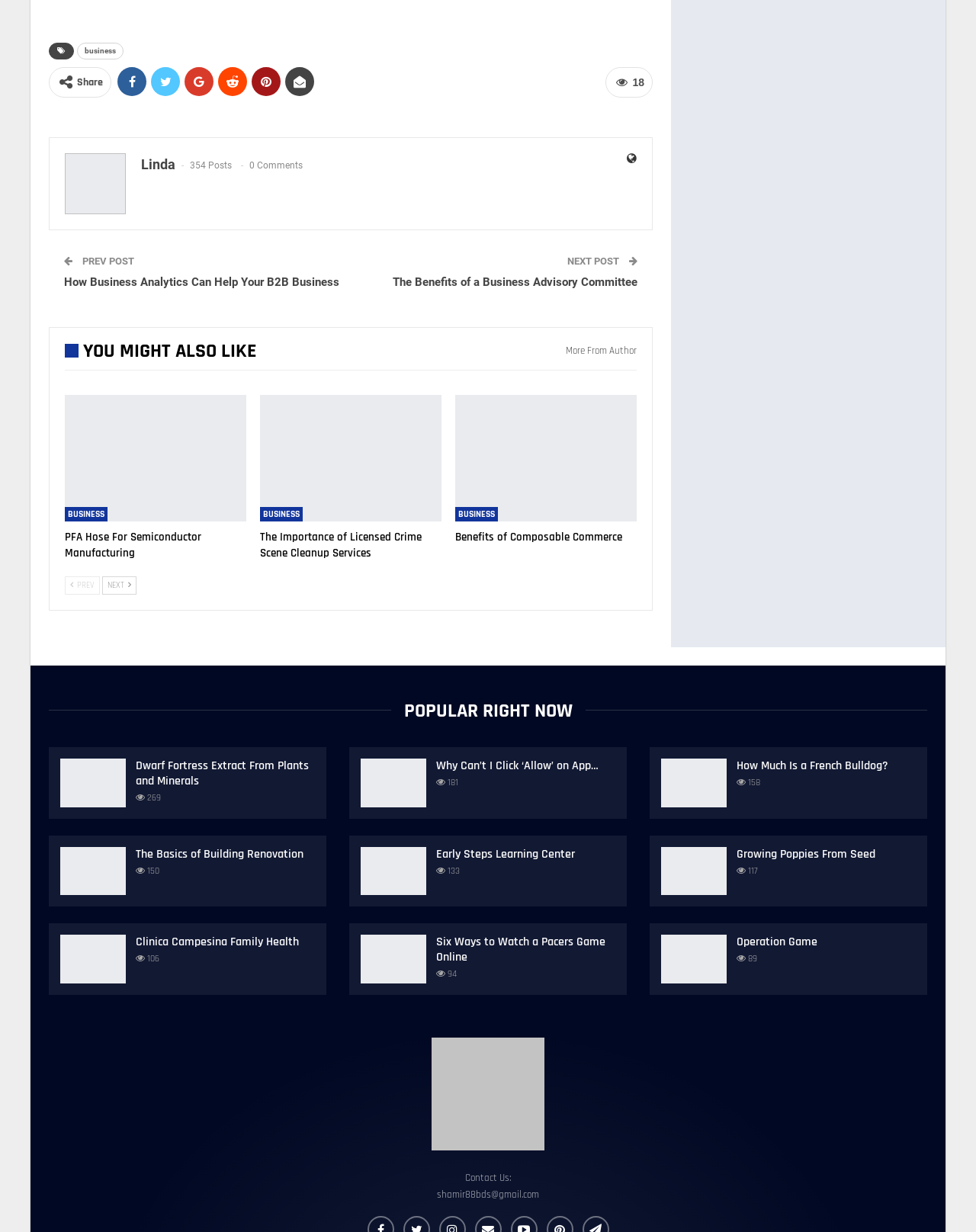Please determine the bounding box coordinates of the element to click in order to execute the following instruction: "Check the 'POPULAR RIGHT NOW' section". The coordinates should be four float numbers between 0 and 1, specified as [left, top, right, bottom].

[0.414, 0.567, 0.586, 0.588]